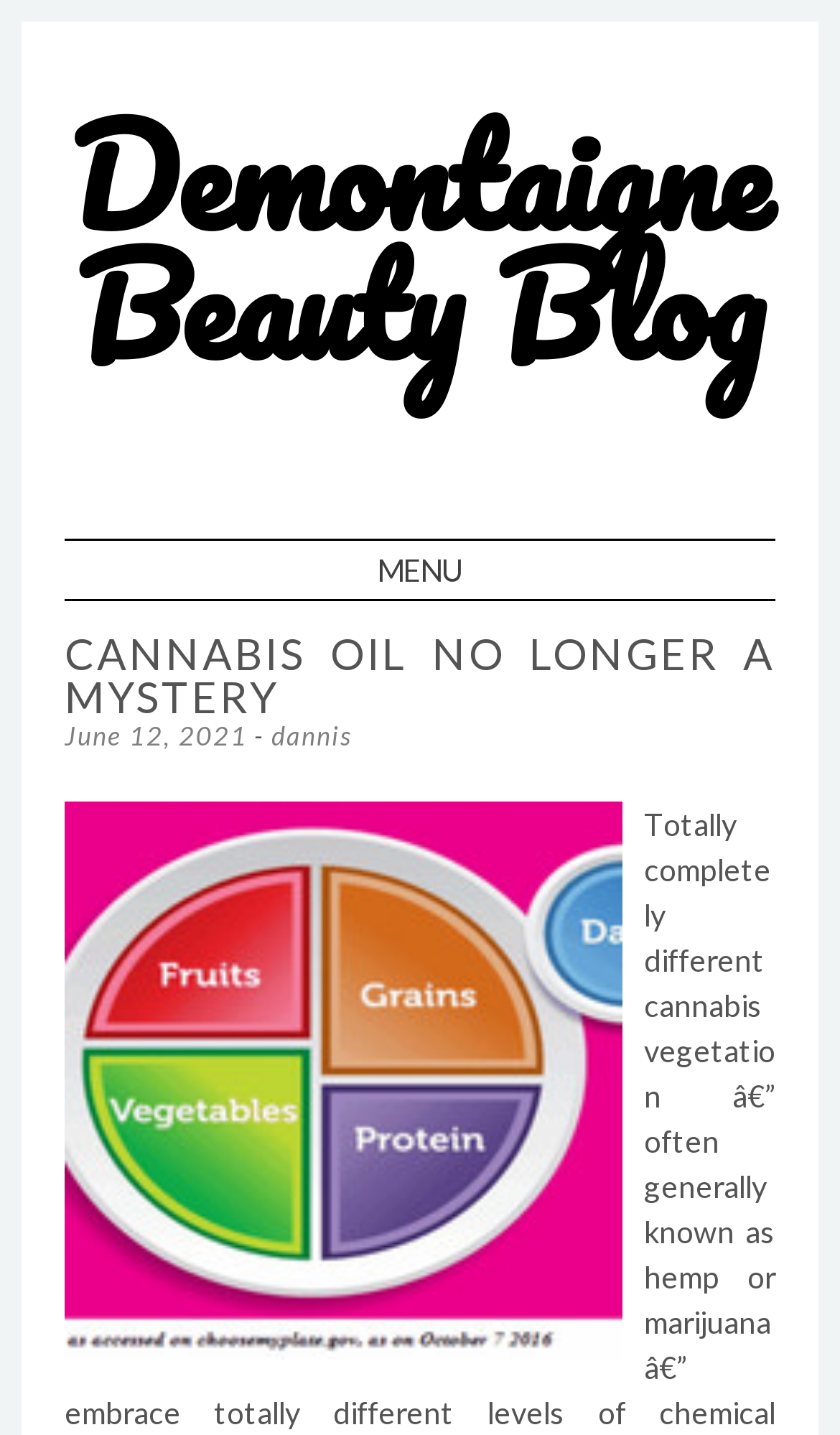What is the category of the blog?
Give a one-word or short-phrase answer derived from the screenshot.

Beauty